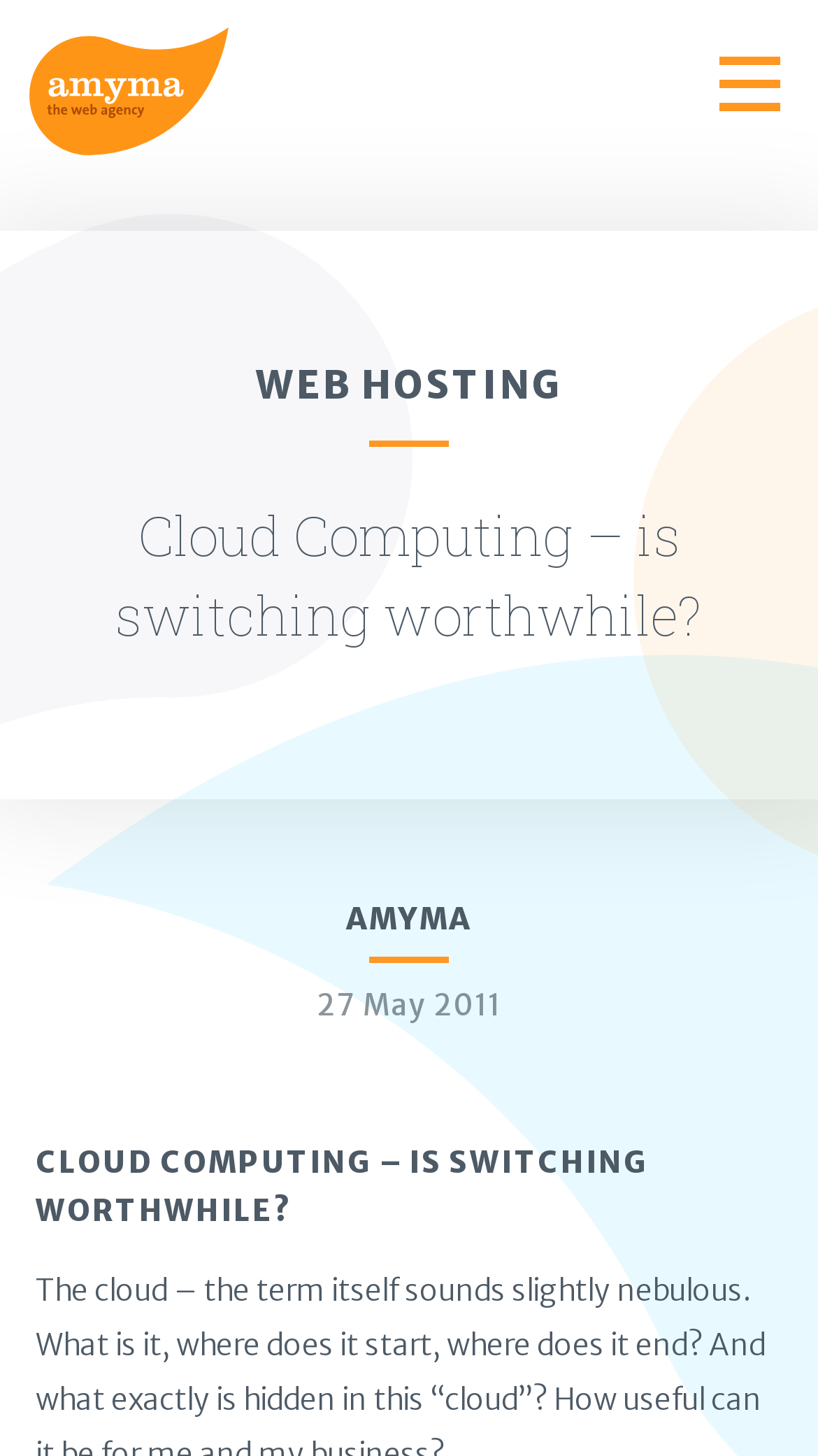Provide a thorough and detailed response to the question by examining the image: 
What is the category of the webpage?

The category of the webpage can be determined by looking at the static text 'WEB HOSTING' located at the top of the webpage, which suggests that the webpage is related to web hosting services.